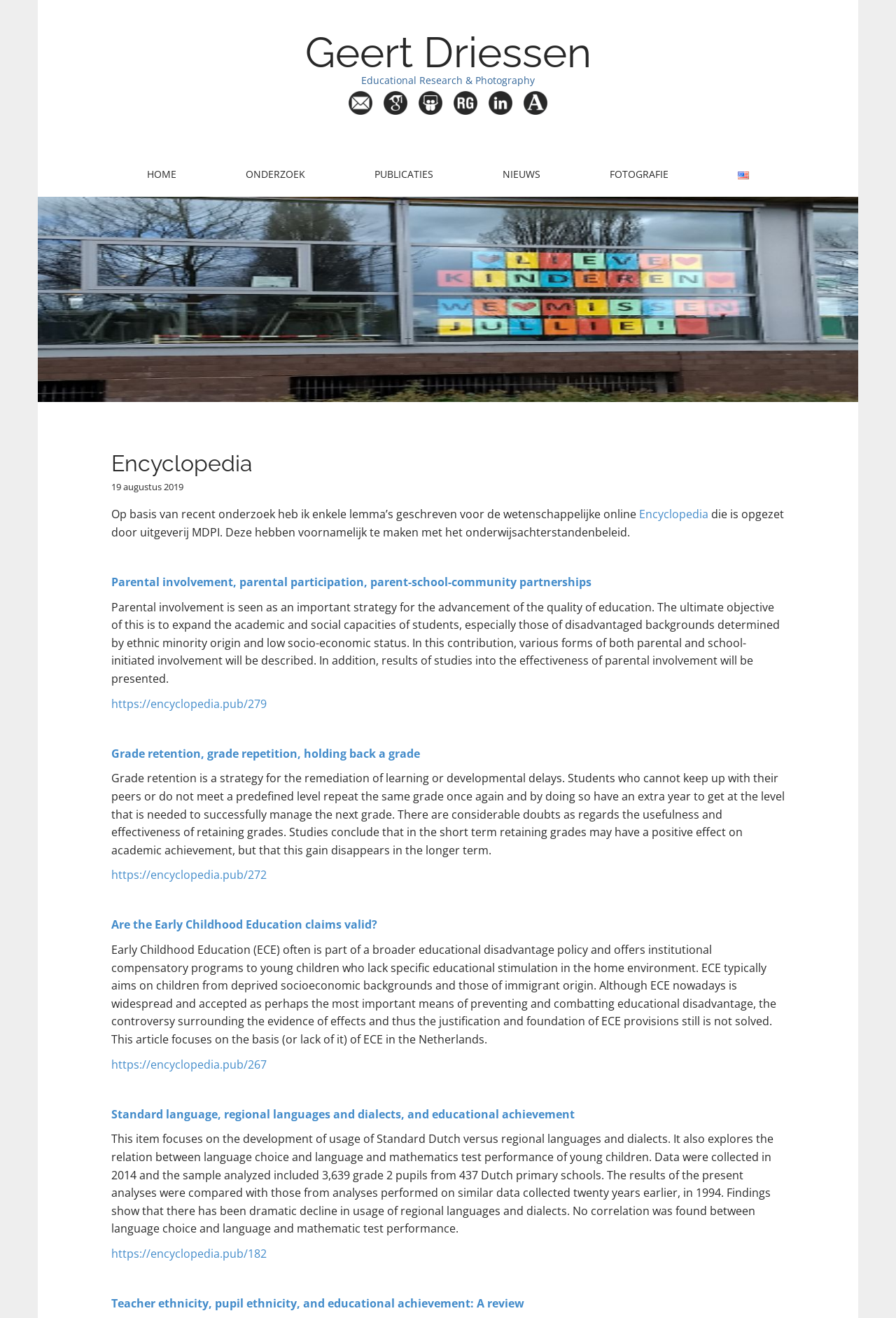Please specify the bounding box coordinates for the clickable region that will help you carry out the instruction: "Click on the 'HOME' link".

[0.125, 0.124, 0.235, 0.141]